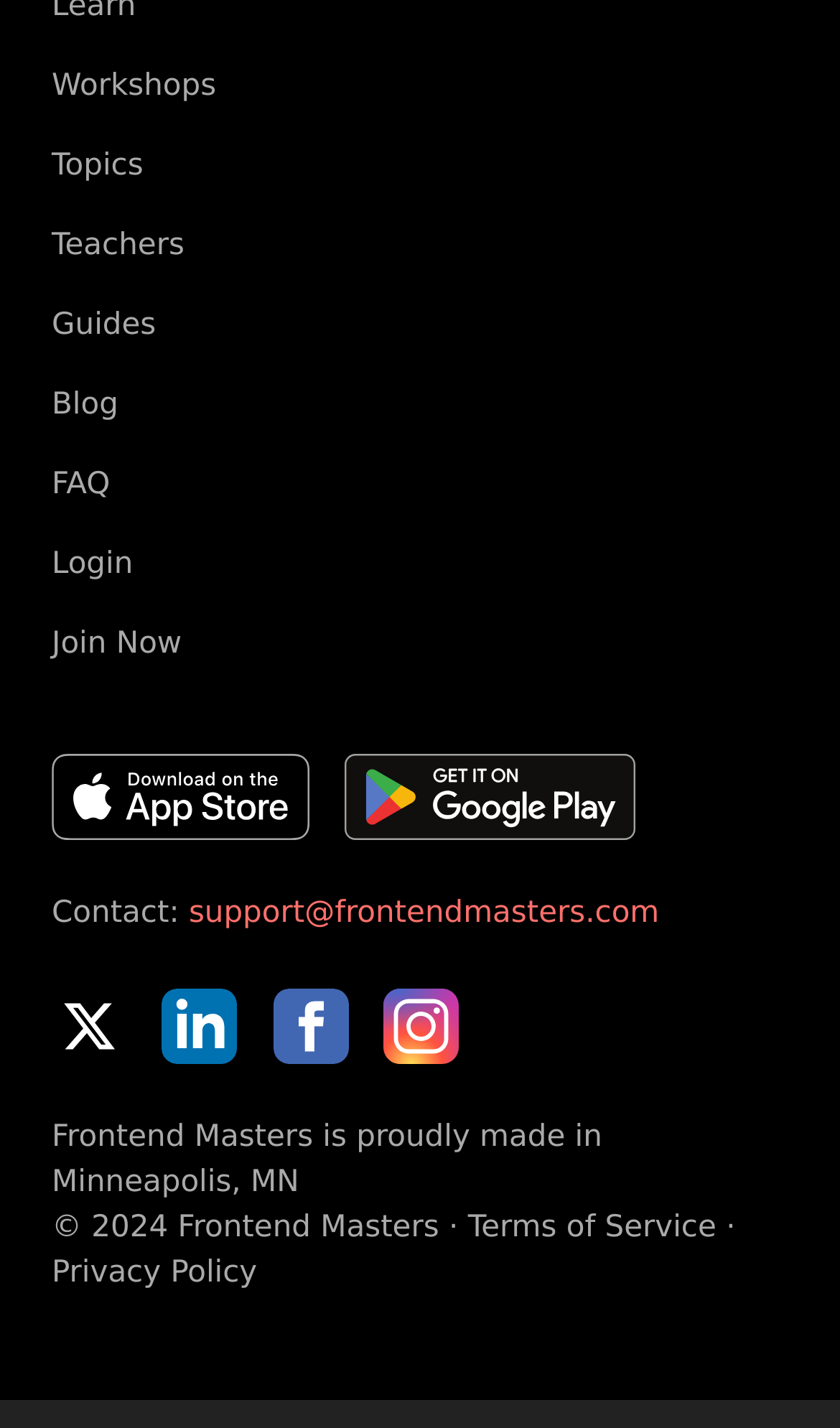Using the description "Terms of Service", predict the bounding box of the relevant HTML element.

[0.557, 0.866, 0.853, 0.891]